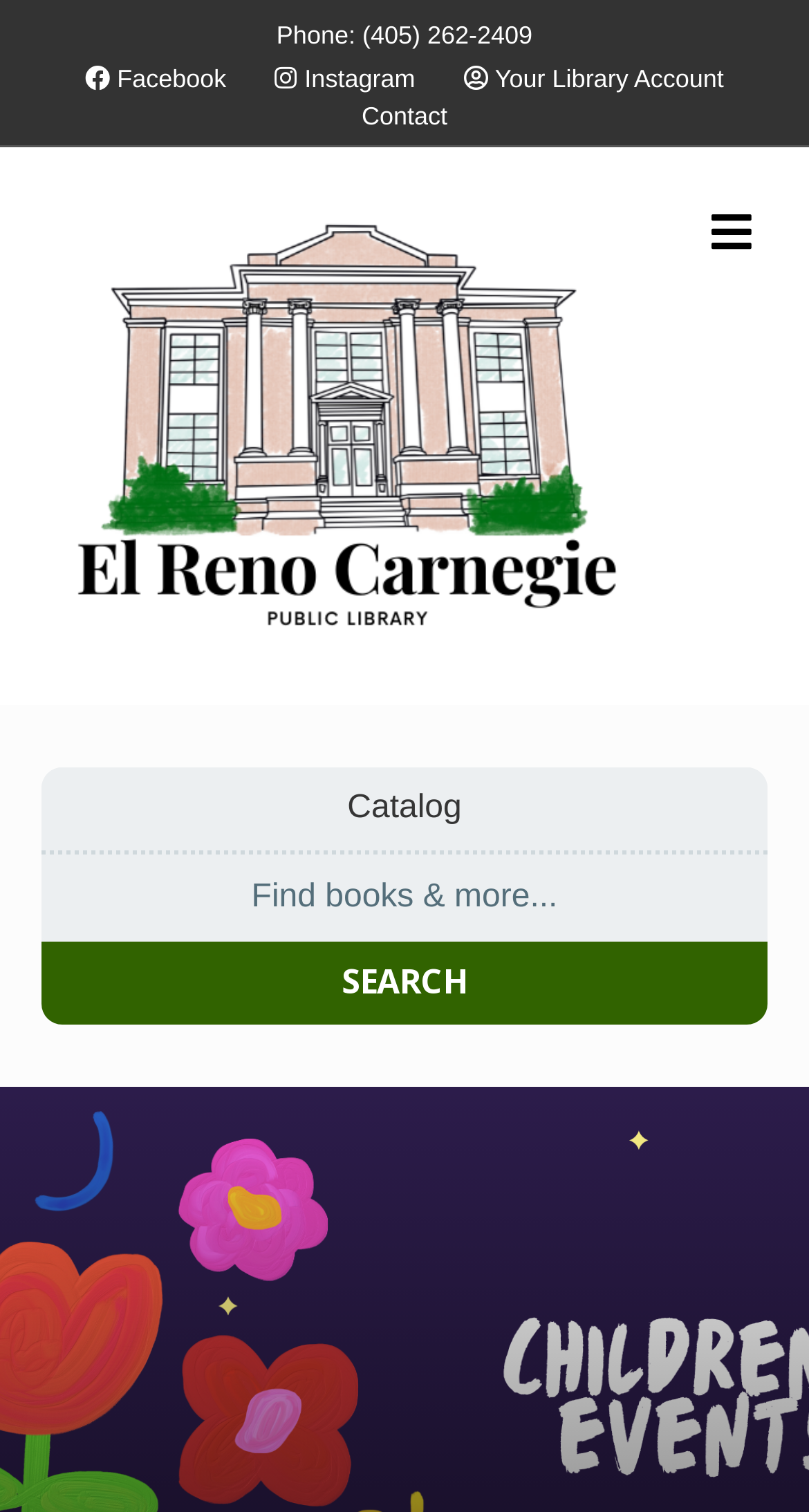Find and specify the bounding box coordinates that correspond to the clickable region for the instruction: "Go to the library homepage".

[0.051, 0.27, 0.808, 0.293]